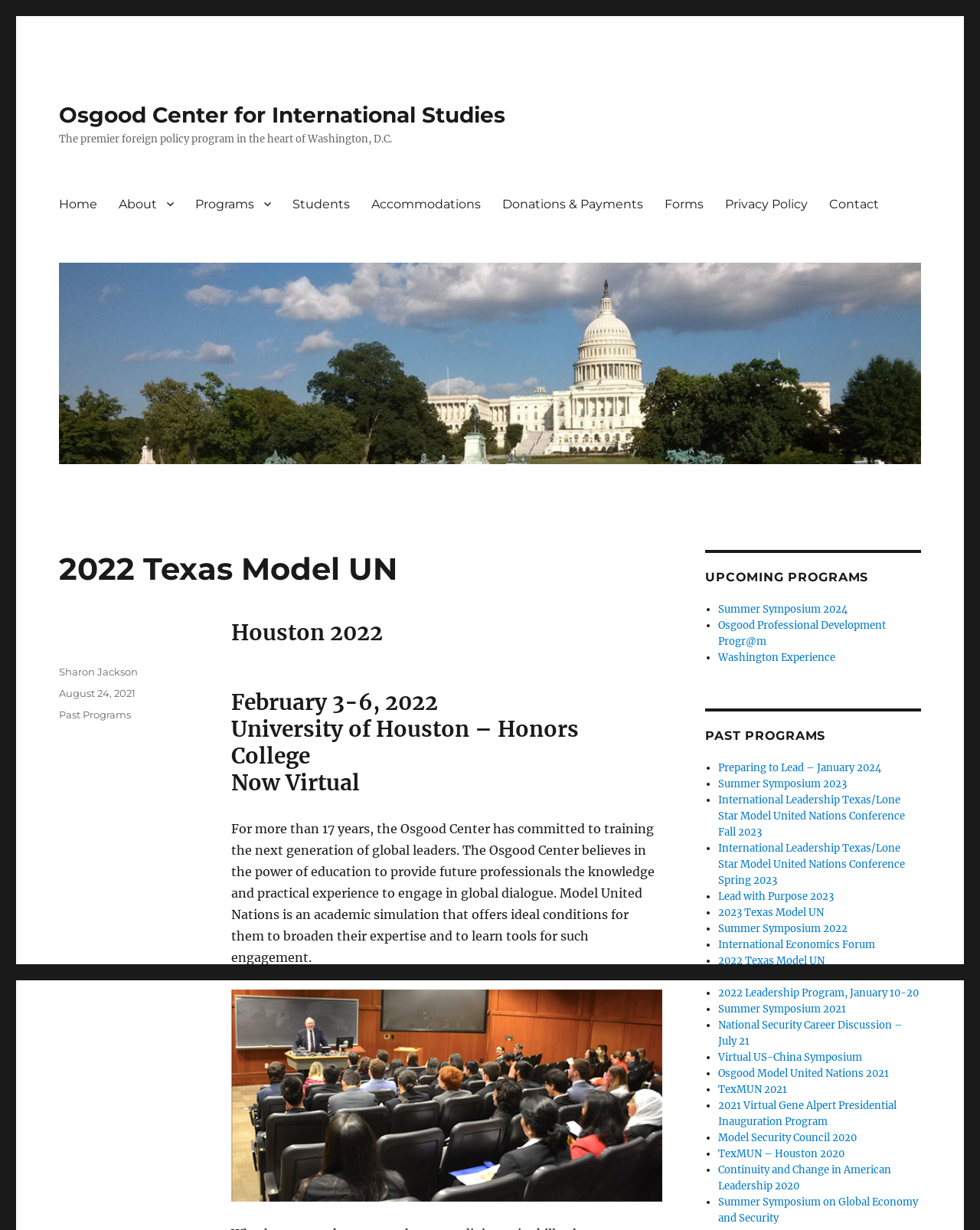What is the date of the 2022 Texas Model UN?
Please ensure your answer is as detailed and informative as possible.

The date of the 2022 Texas Model UN can be found in the heading section, where it says 'Houston 2022 February 3-6, 2022 University of Houston – Honors College Now Virtual'.